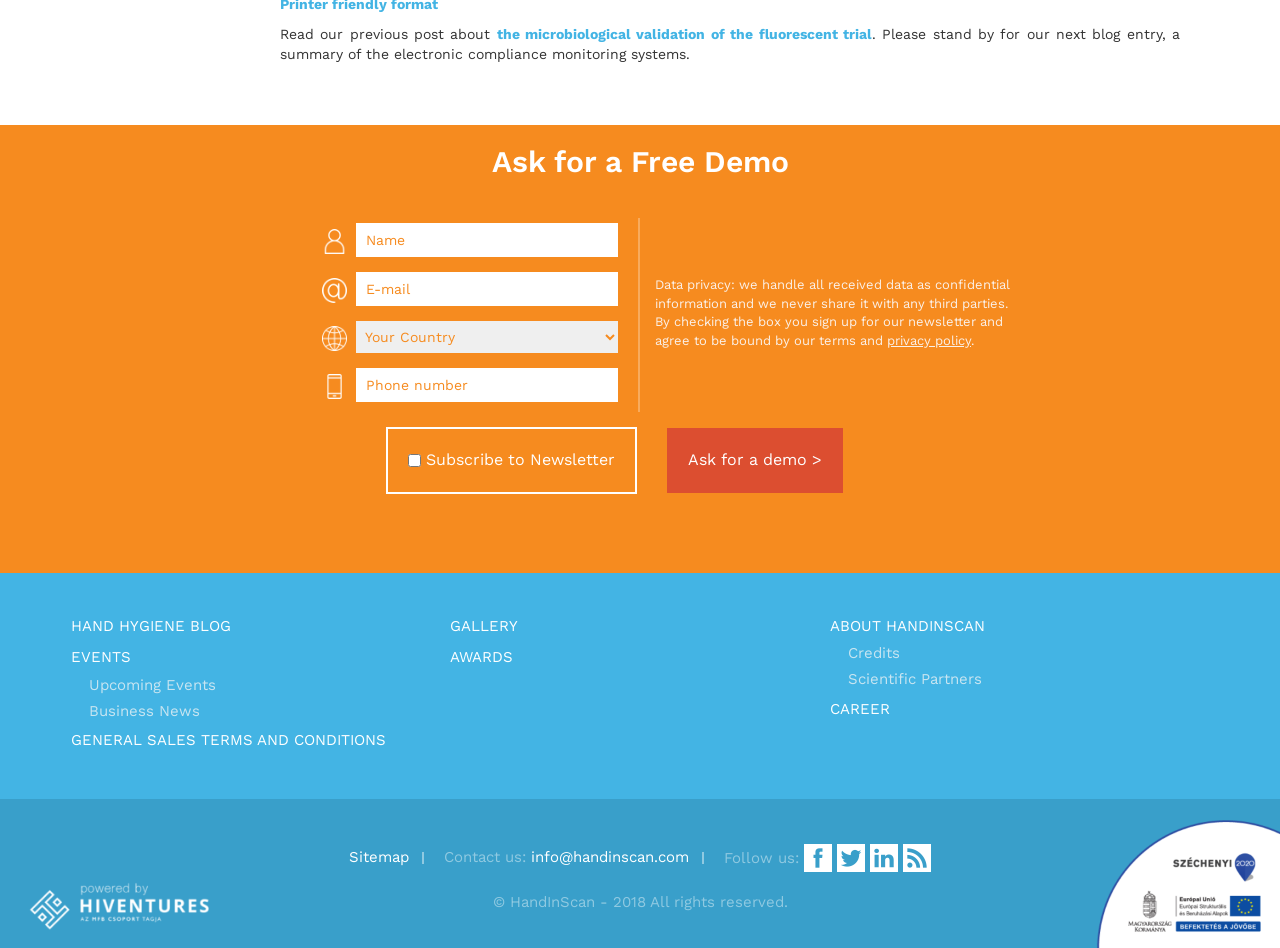What is the name of the company?
Give a detailed and exhaustive answer to the question.

The company name 'HandInScan' is mentioned multiple times throughout the webpage, including in the 'About HandInScan' link and the copyright notice '© HandInScan - 2018 All rights reserved'.